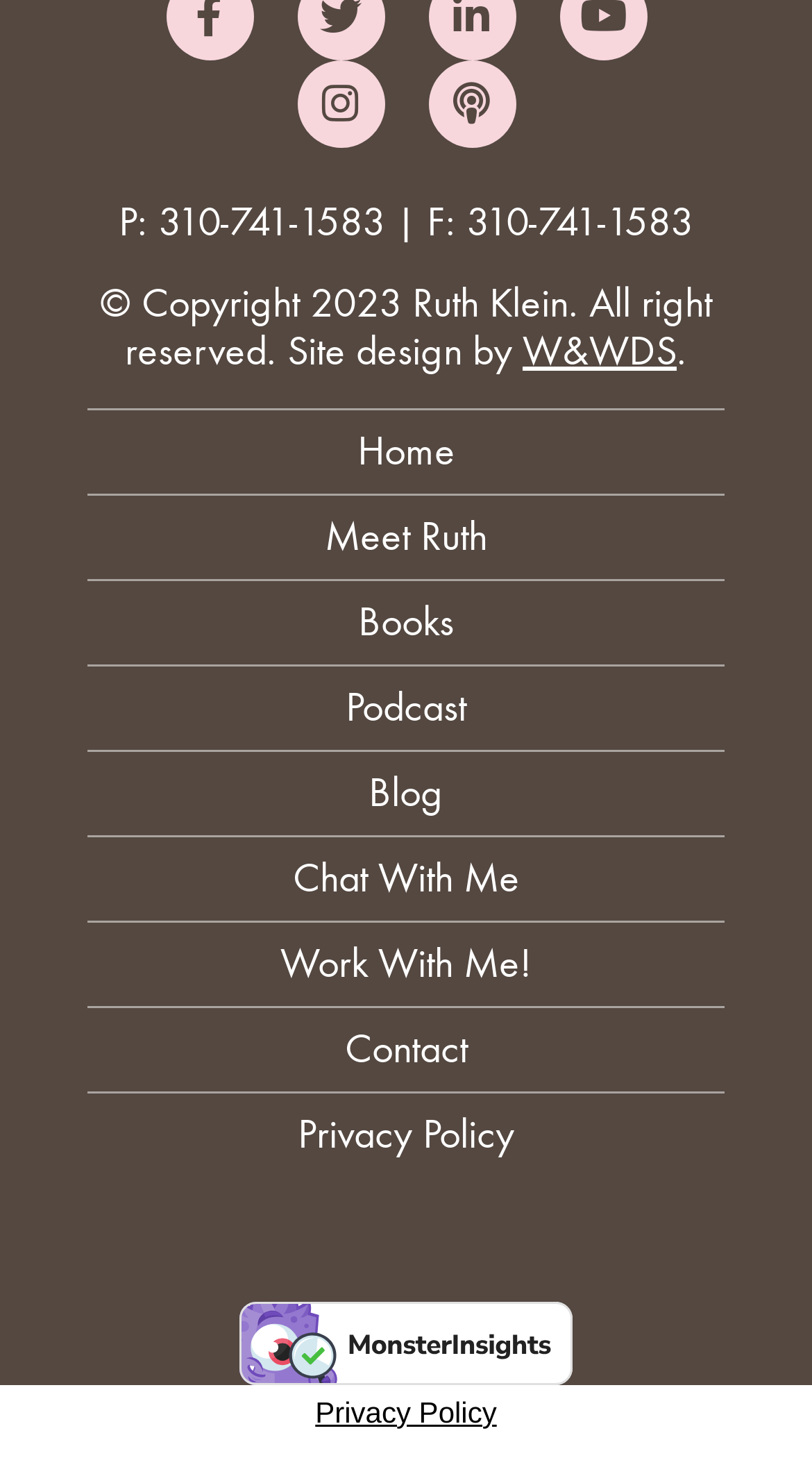Find the bounding box coordinates of the clickable area that will achieve the following instruction: "Click the Home link".

[0.108, 0.277, 0.892, 0.333]